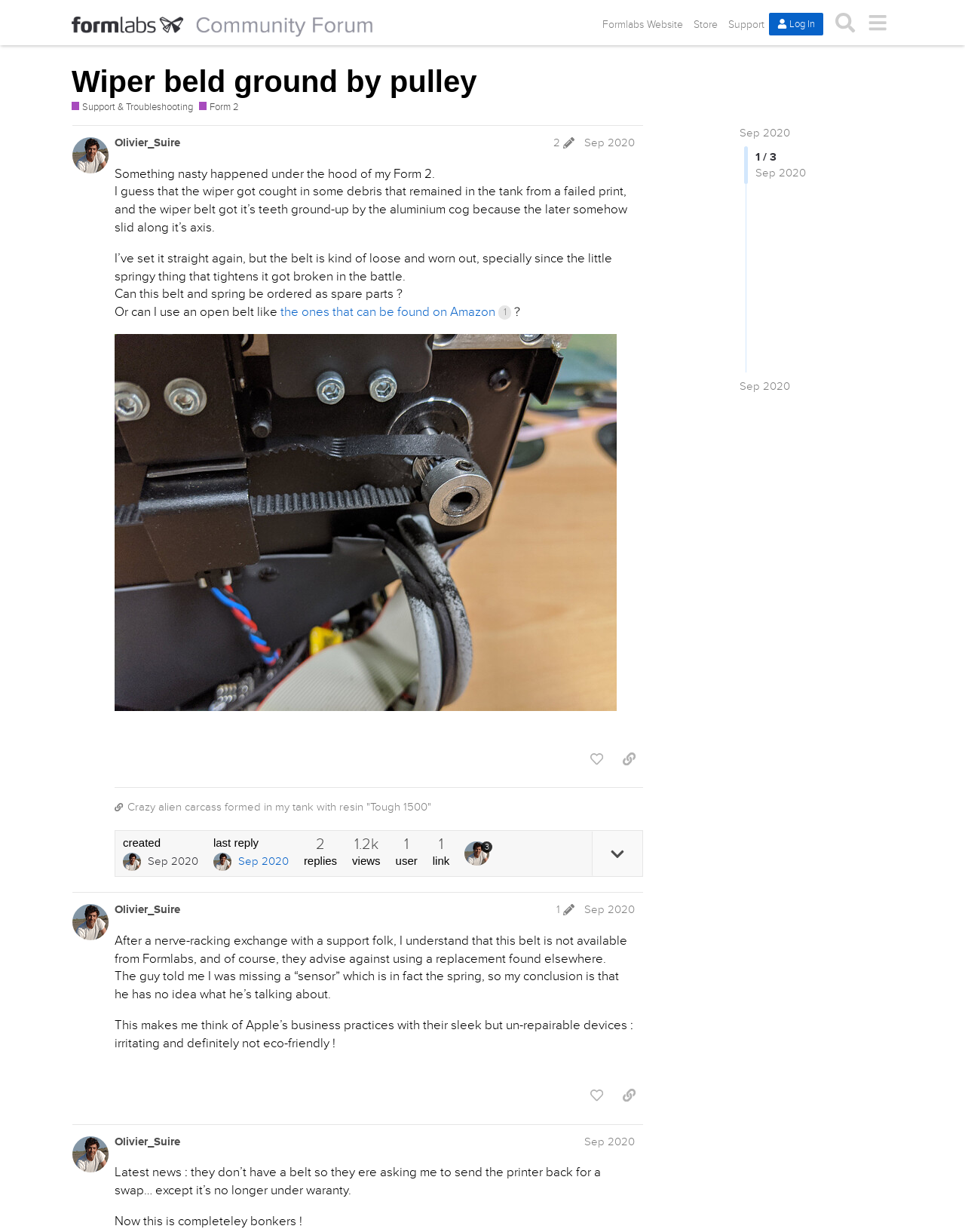Return the bounding box coordinates of the UI element that corresponds to this description: "IMG_20200914_1535072000×1500 341 KB". The coordinates must be given as four float numbers in the range of 0 and 1, [left, top, right, bottom].

[0.119, 0.271, 0.639, 0.577]